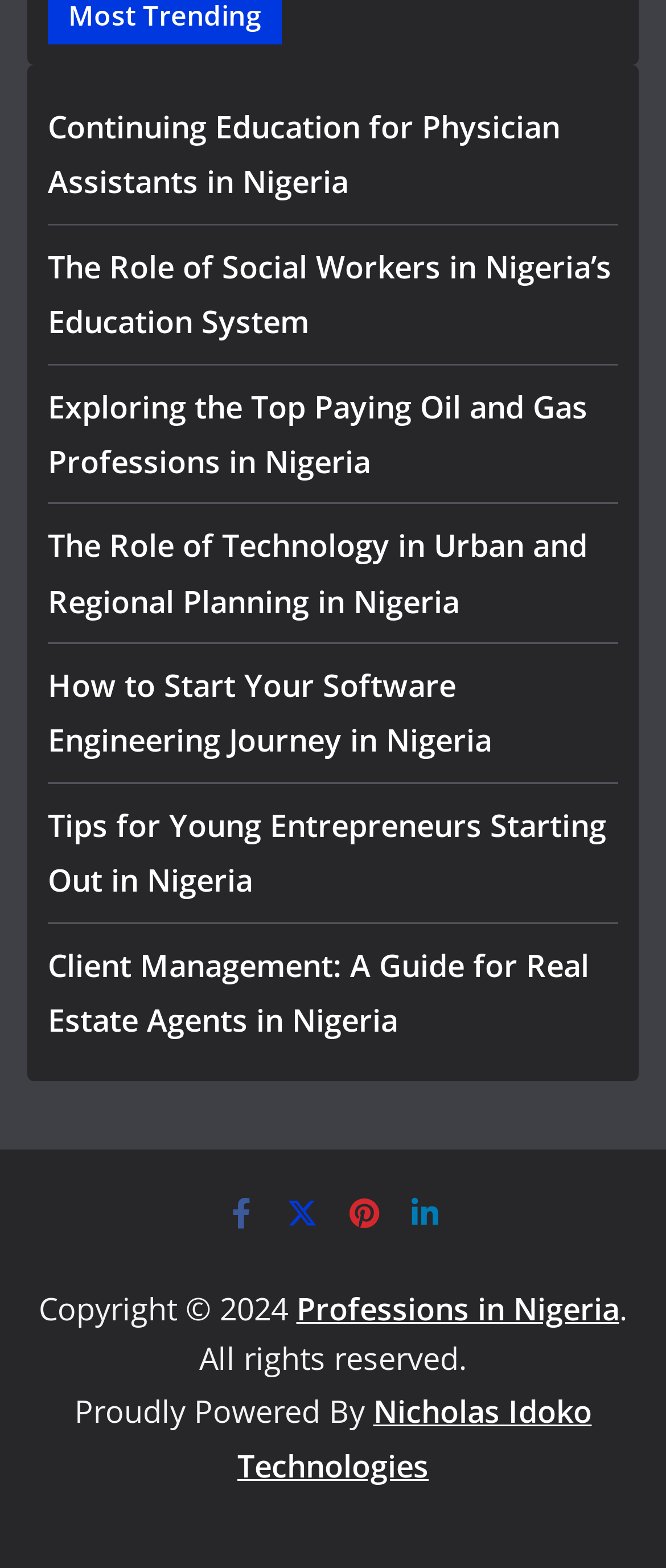Please answer the following question using a single word or phrase: 
How many social media links are present?

4